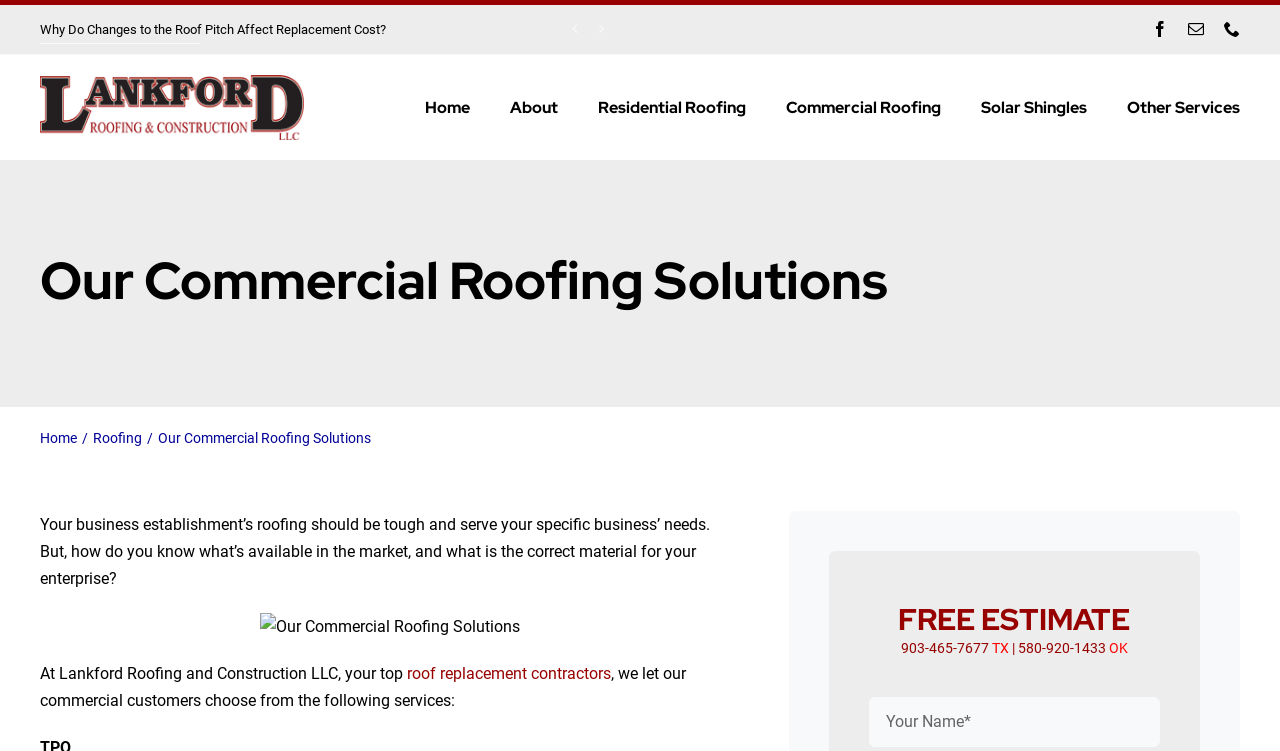Find the bounding box coordinates for the element described here: "Residential Roofing".

[0.467, 0.1, 0.583, 0.185]